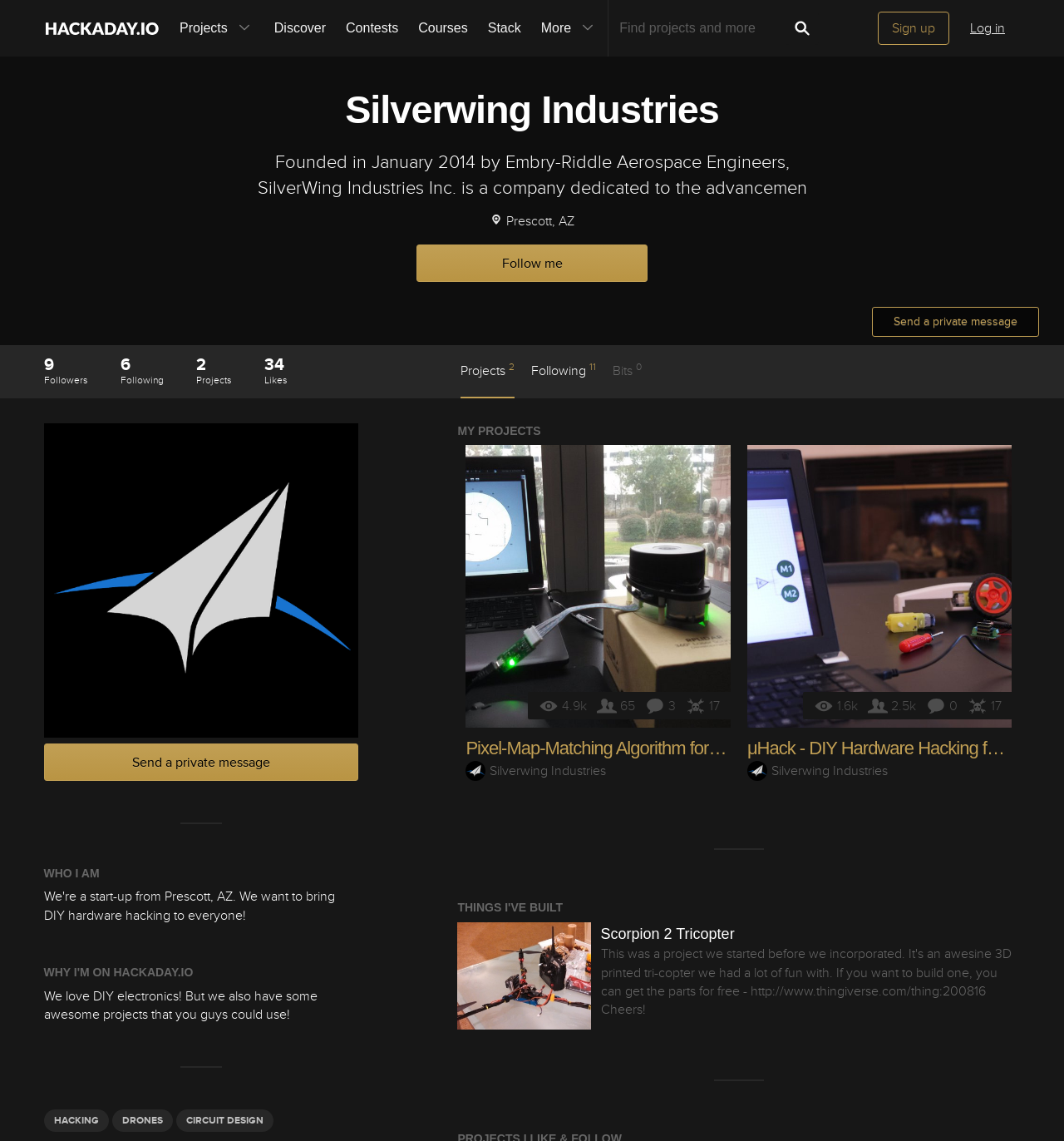Please find the bounding box coordinates (top-left x, top-left y, bottom-right x, bottom-right y) in the screenshot for the UI element described as follows: Pixel-Map-Matching Algorithm for LiDAR Navigation

[0.438, 0.647, 0.793, 0.665]